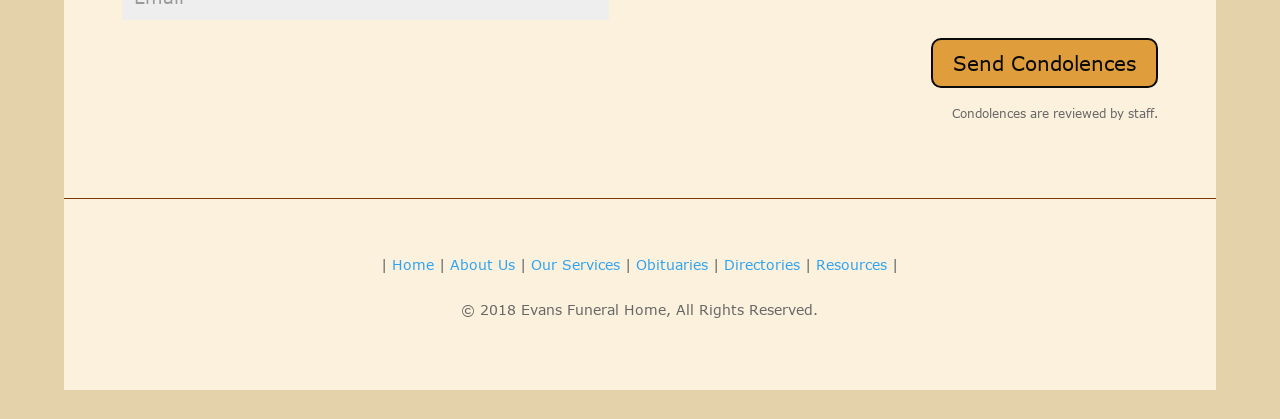Find the bounding box of the web element that fits this description: "Send Condolences".

[0.728, 0.091, 0.905, 0.21]